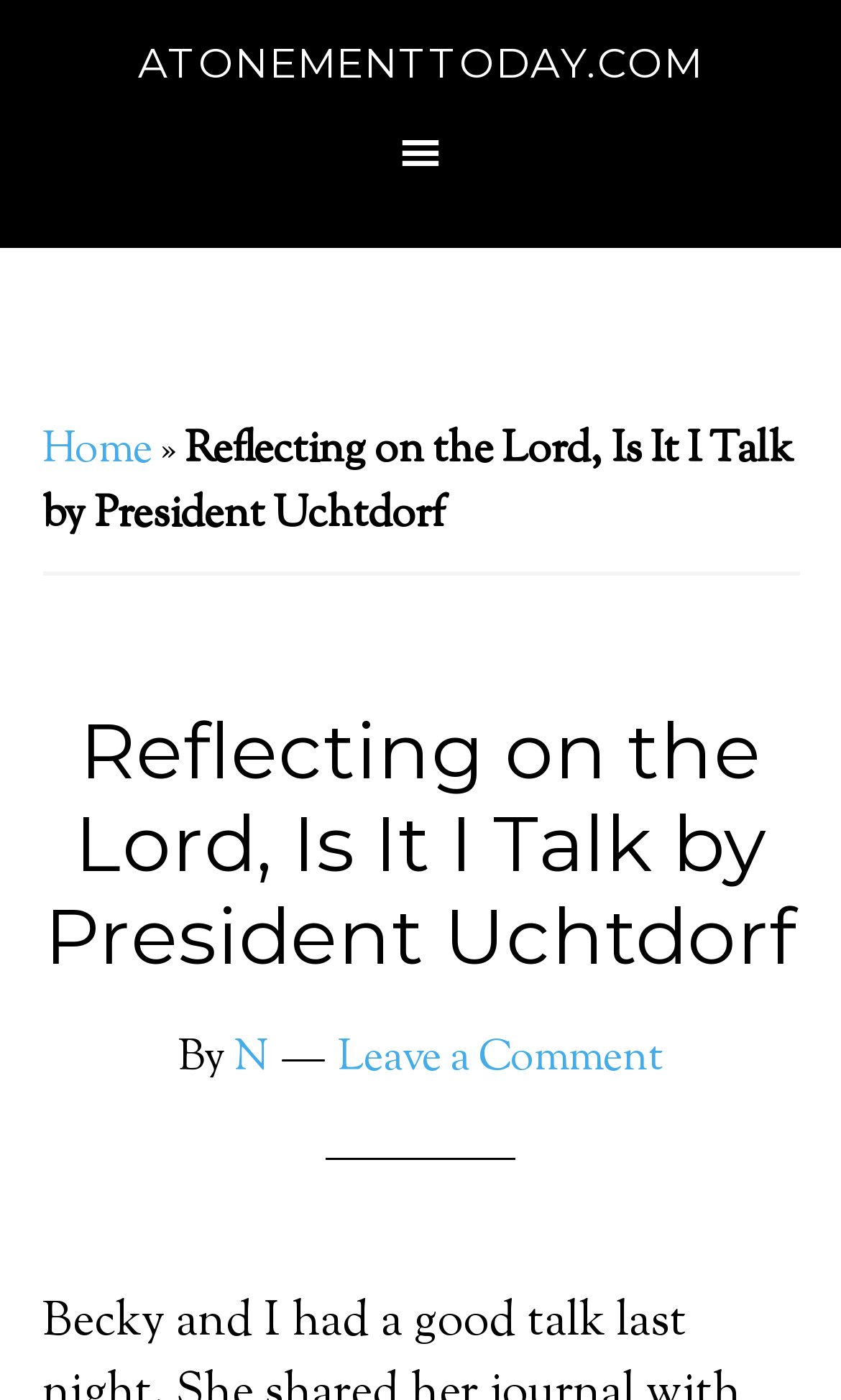Determine the main headline from the webpage and extract its text.

Reflecting on the Lord, Is It I Talk by President Uchtdorf